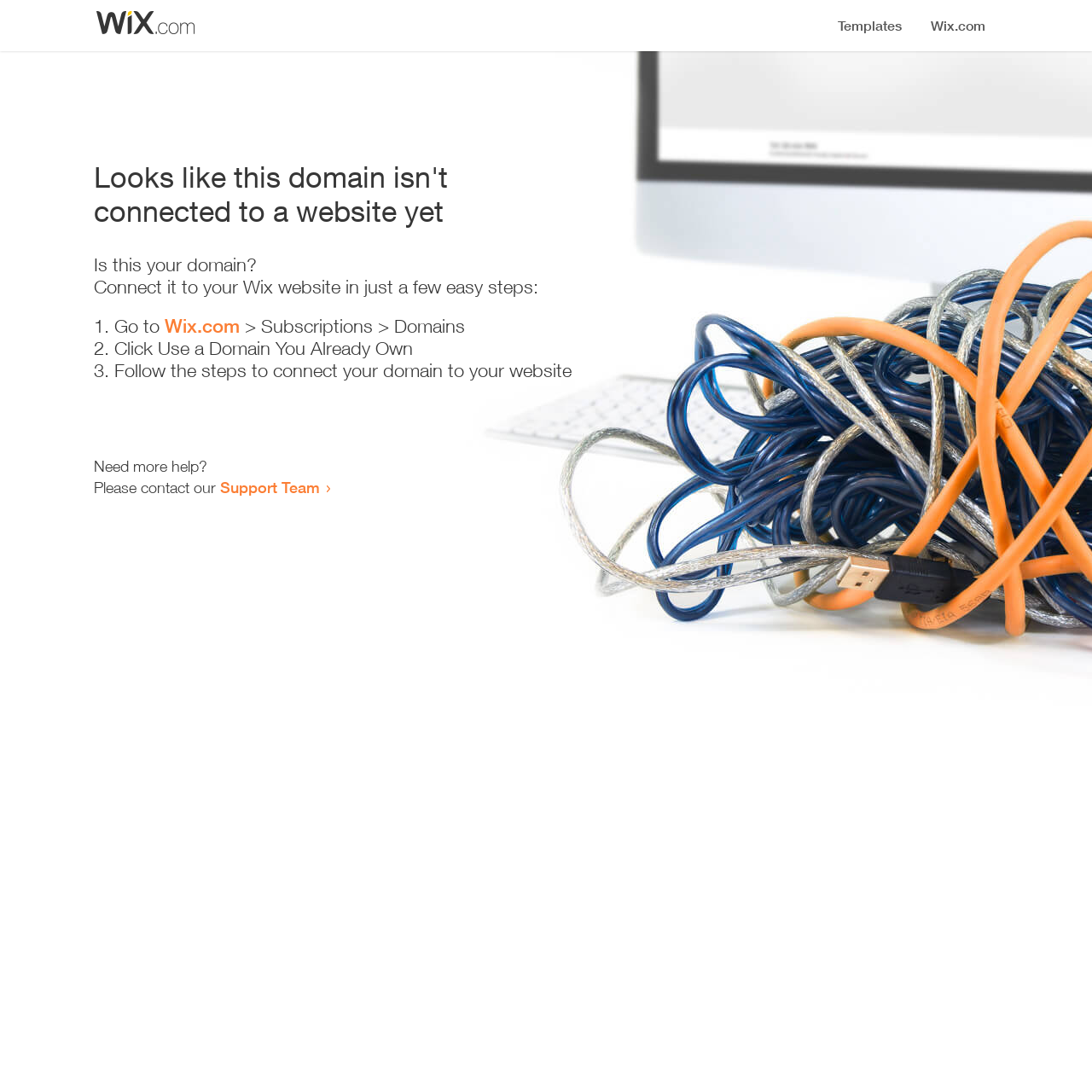Locate and extract the text of the main heading on the webpage.

Looks like this domain isn't
connected to a website yet